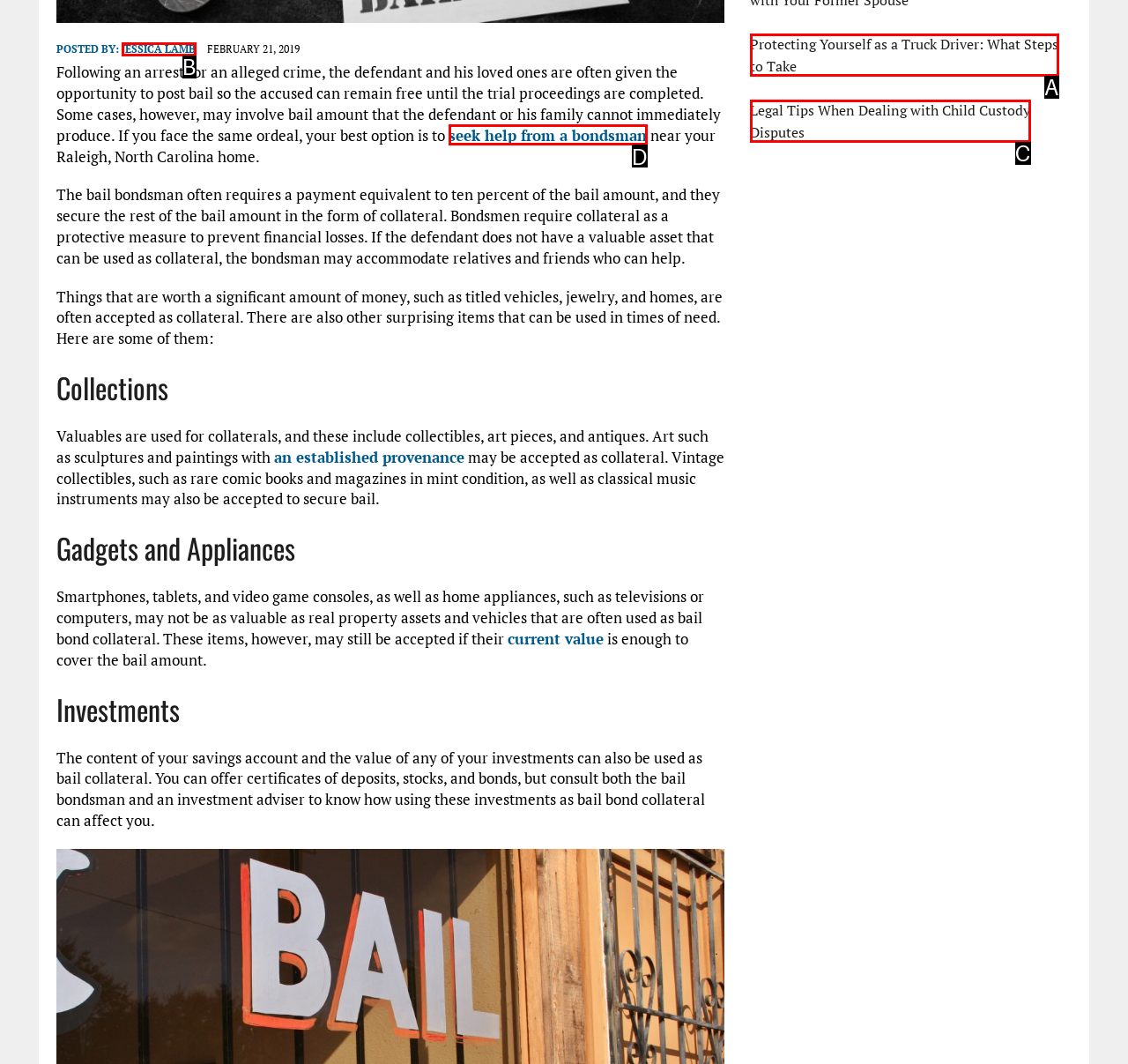Choose the option that best matches the description: Water & waste management
Indicate the letter of the matching option directly.

None